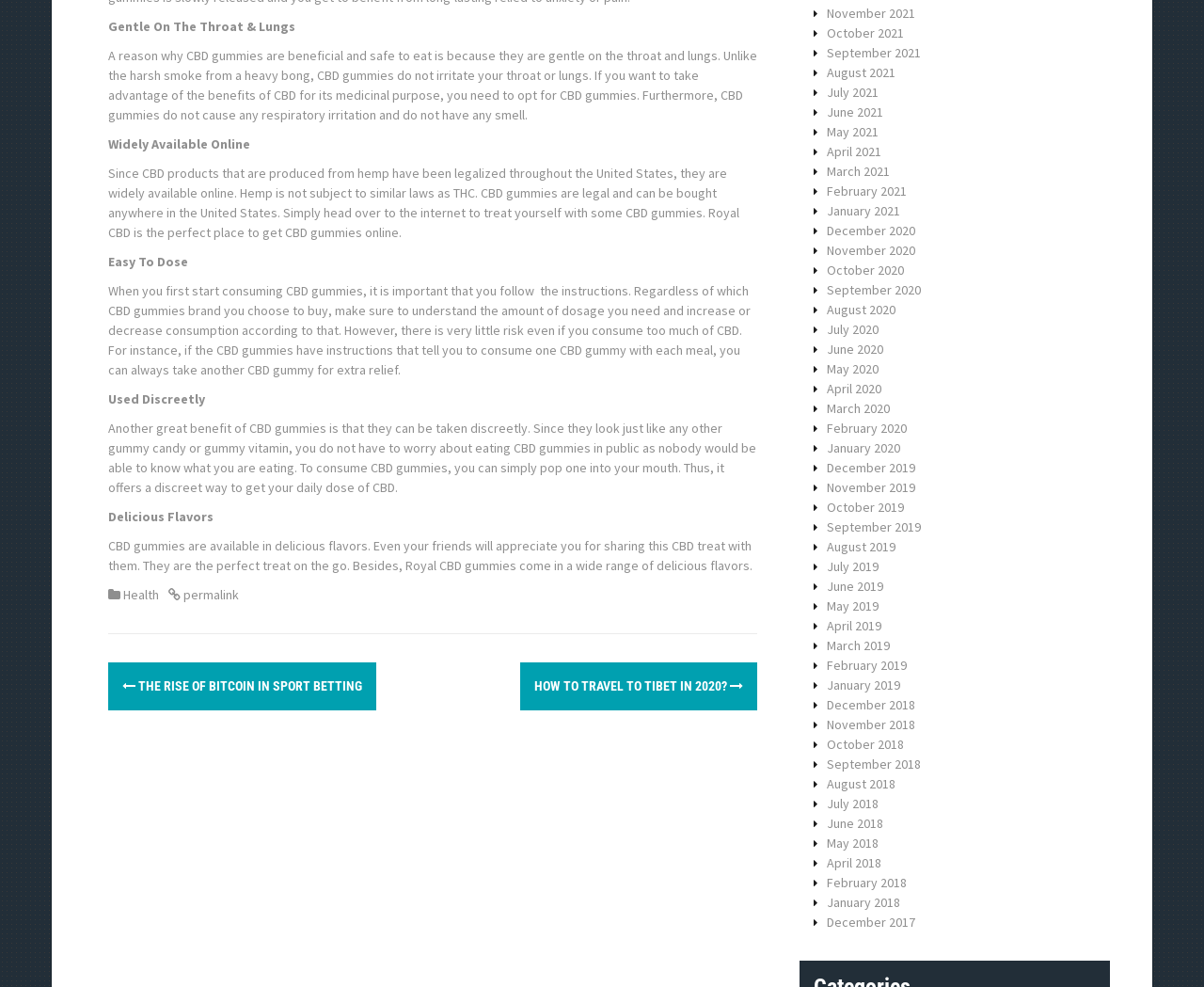Please find the bounding box coordinates of the element that needs to be clicked to perform the following instruction: "Click on 'Health' link". The bounding box coordinates should be four float numbers between 0 and 1, represented as [left, top, right, bottom].

[0.102, 0.594, 0.132, 0.611]